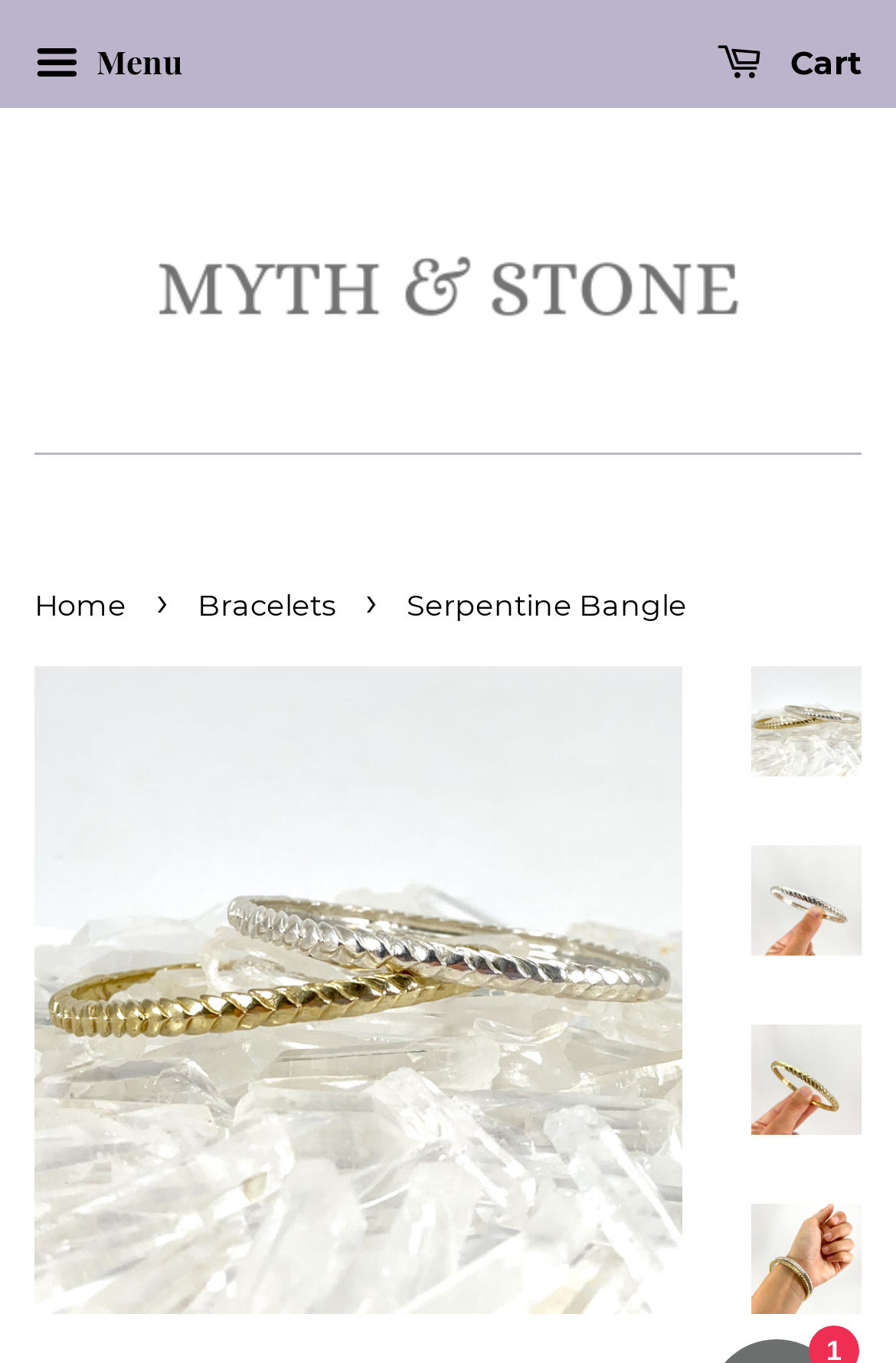Please specify the bounding box coordinates of the clickable region to carry out the following instruction: "Select an option from the second dropdown menu". The coordinates should be four float numbers between 0 and 1, in the format [left, top, right, bottom].

None